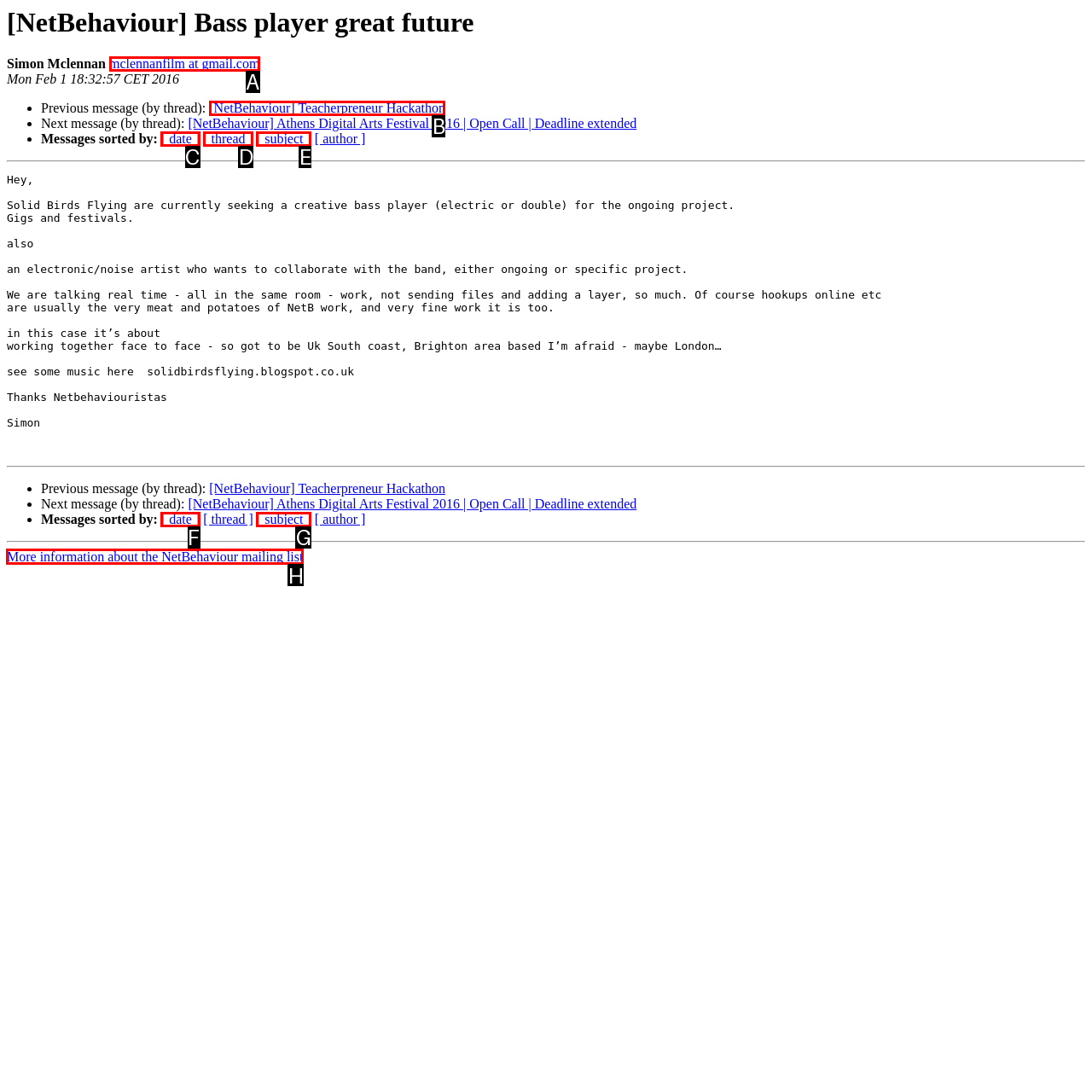Identify which lettered option to click to carry out the task: Get more information about the NetBehaviour mailing list. Provide the letter as your answer.

H